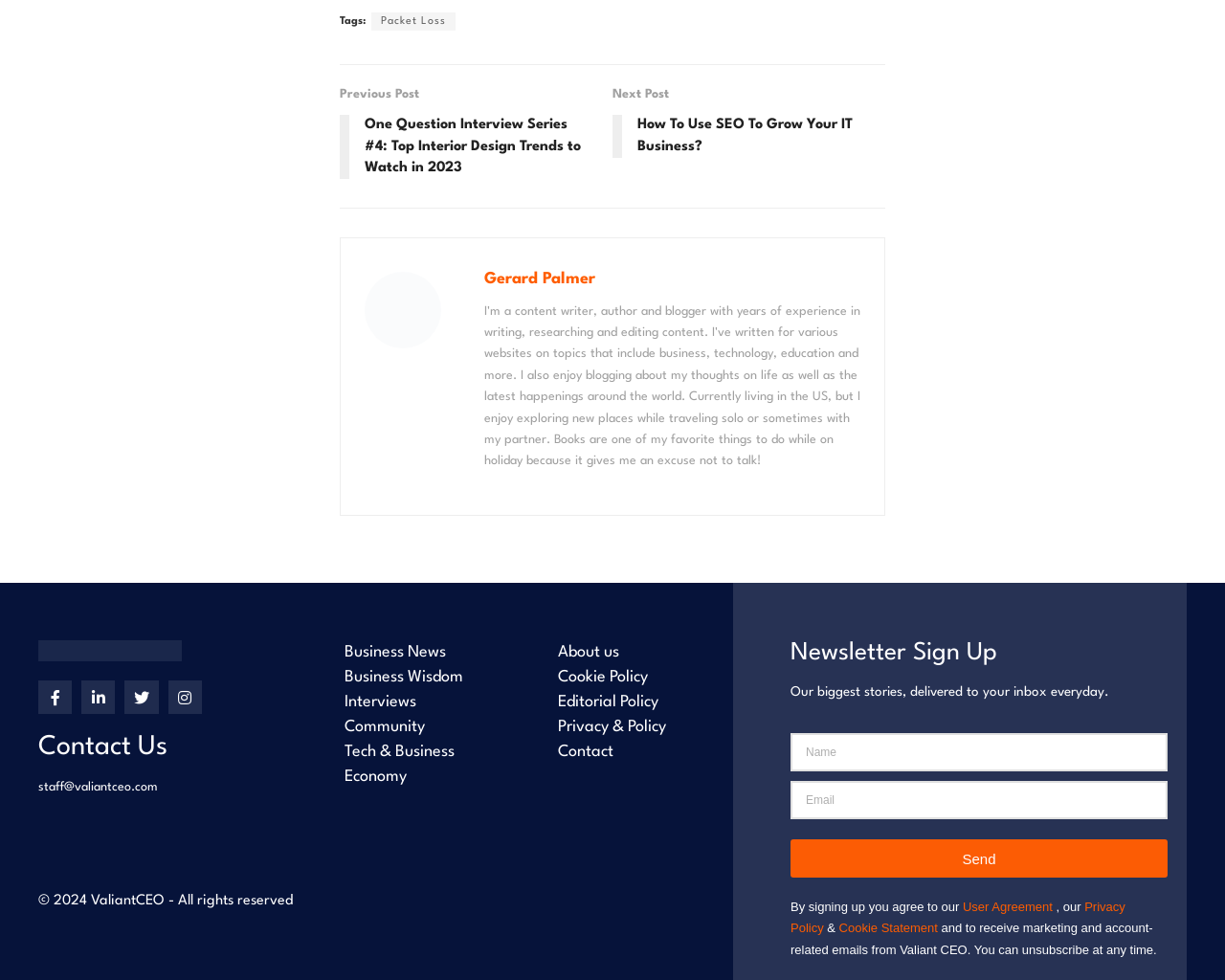Respond to the question below with a concise word or phrase:
What is the author of the current post?

Gerard Palmer